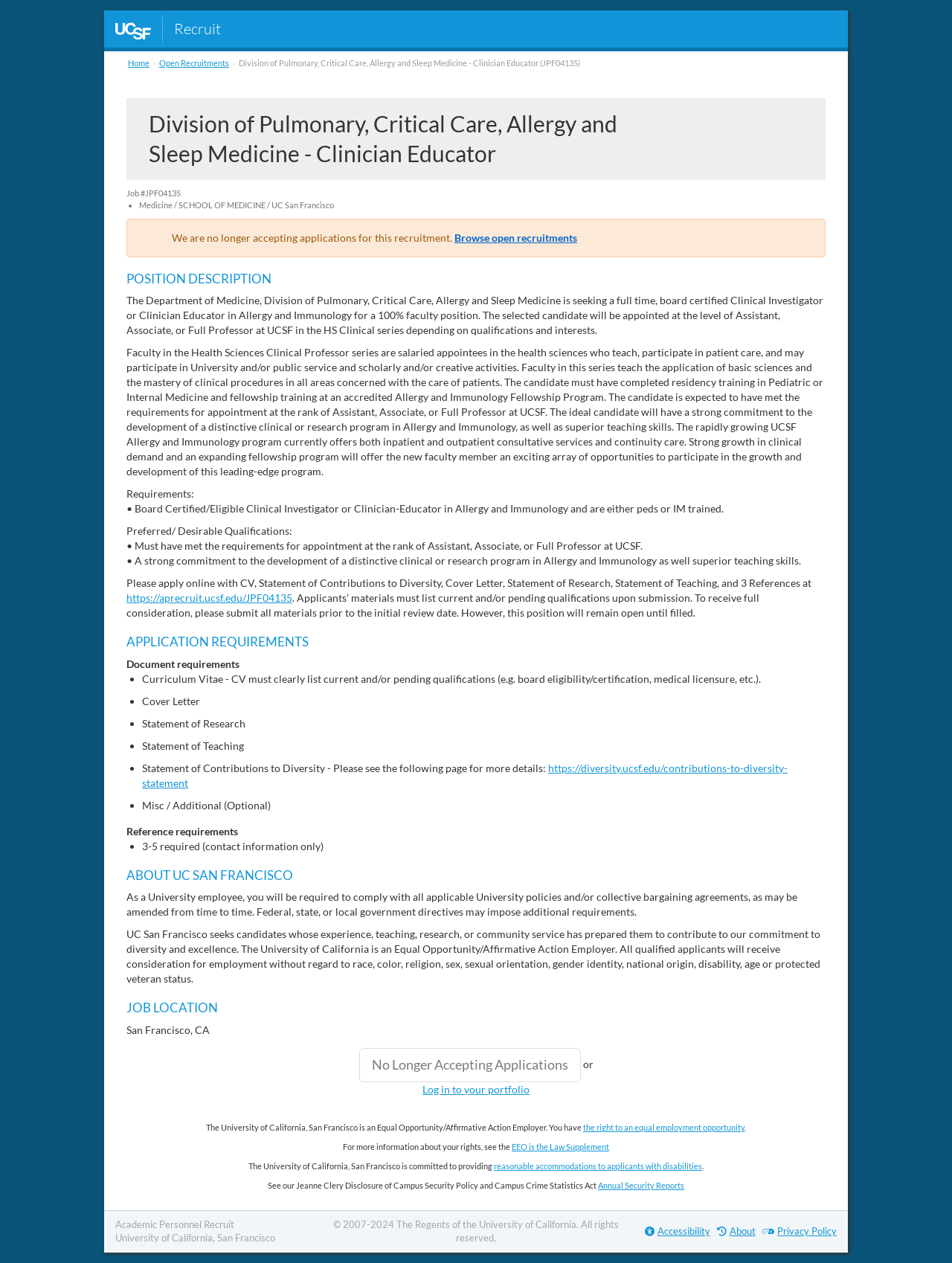Answer the question below using just one word or a short phrase: 
What is the status of the application?

No longer accepting applications